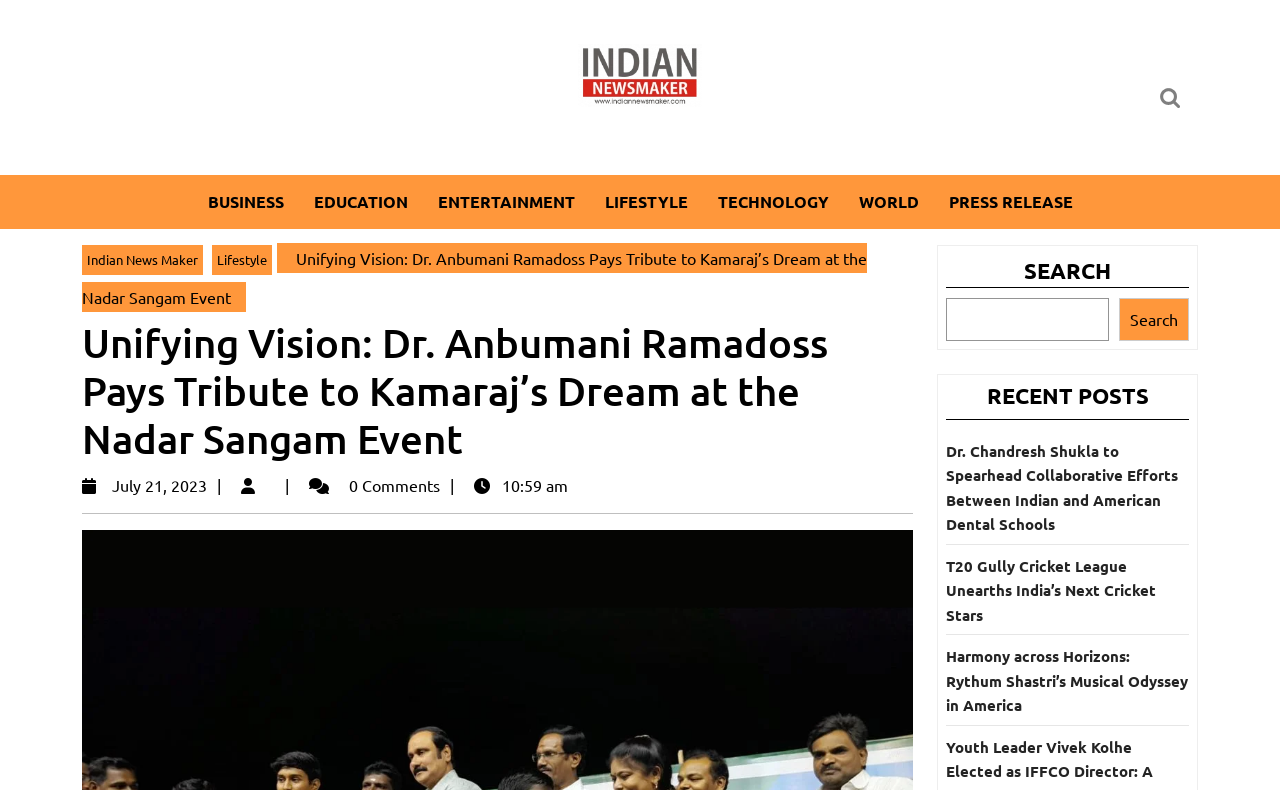Can you identify the bounding box coordinates of the clickable region needed to carry out this instruction: 'Read the recent post about Dr. Chandresh Shukla'? The coordinates should be four float numbers within the range of 0 to 1, stated as [left, top, right, bottom].

[0.739, 0.558, 0.92, 0.676]